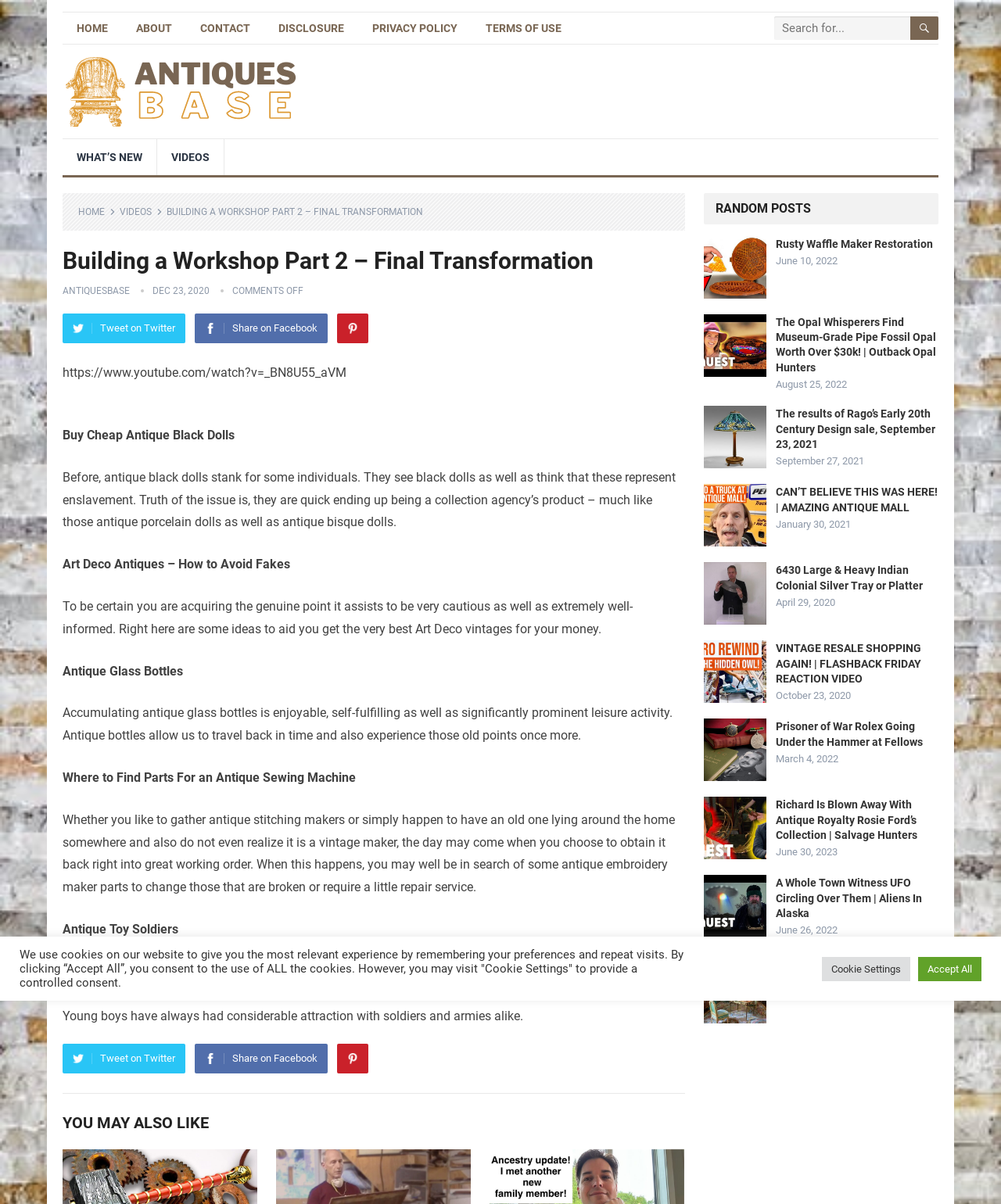Describe all significant elements and features of the webpage.

This webpage is about antiques and collectibles. At the top, there is a navigation menu with links to "HOME", "ABOUT", "CONTACT", "DISCLOSURE", "PRIVACY POLICY", and "TERMS OF USE". Next to the navigation menu, there is a search box with a magnifying glass icon.

Below the navigation menu, there is a large article titled "Building a Workshop Part 2 – Final Transformation". The article has a brief introduction and a YouTube video link. The content of the article is divided into several sections, each discussing a different topic related to antiques, such as antique black dolls, Art Deco antiques, antique glass bottles, and antique toy soldiers.

On the right side of the article, there are social media links to share the content on Twitter, Facebook, and Pinterest. Below the article, there is a section titled "YOU MAY ALSO LIKE", which displays a list of random posts with images and links to other articles.

In the bottom right corner of the page, there is a complementary section with a heading "RANDOM POSTS" that displays a list of articles with images, links, and dates. Each article has a brief description and a link to read more. The articles appear to be related to antiques, collectibles, and restoration.